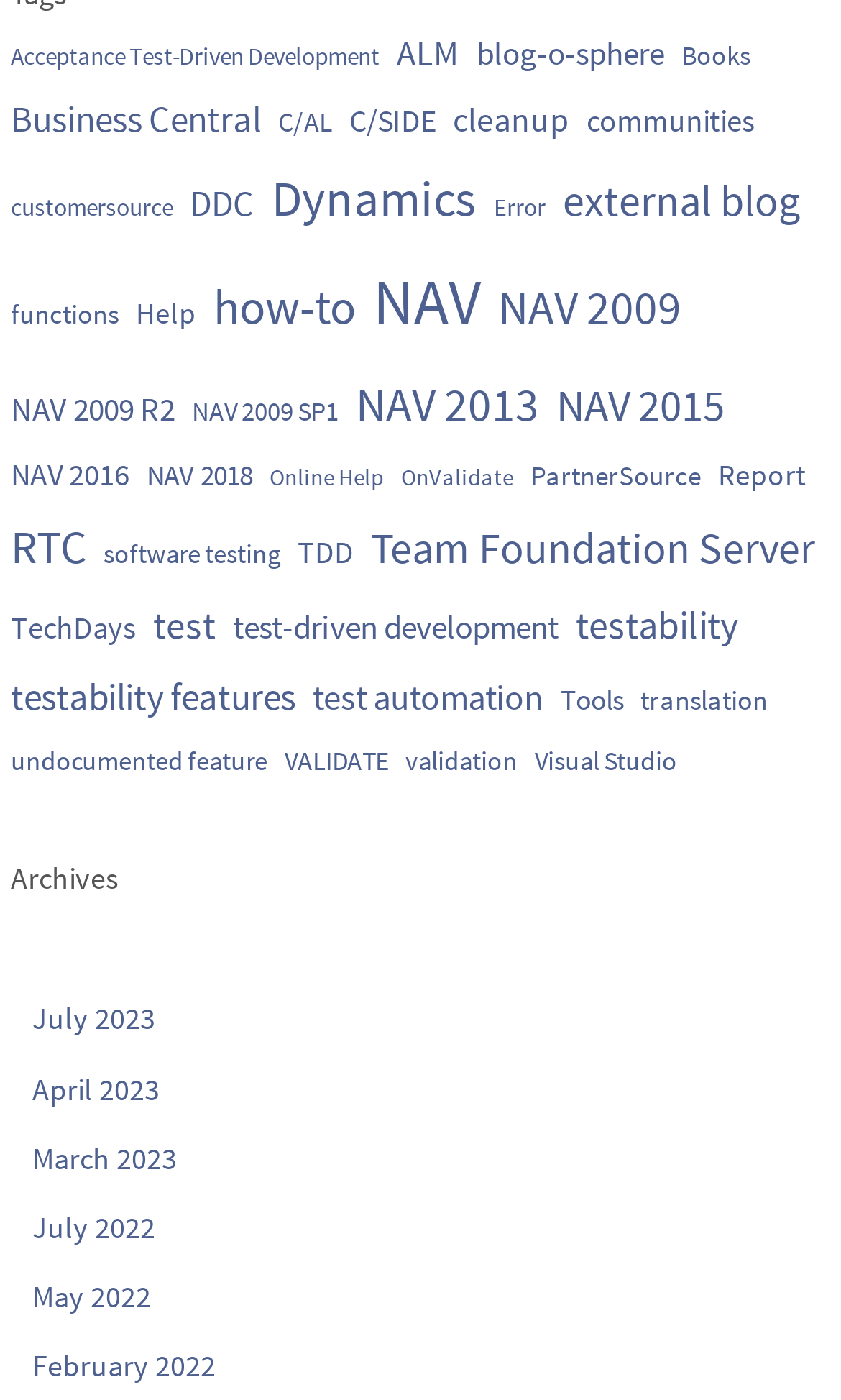Please identify the bounding box coordinates of where to click in order to follow the instruction: "Go to July 2023".

[0.038, 0.714, 0.185, 0.743]